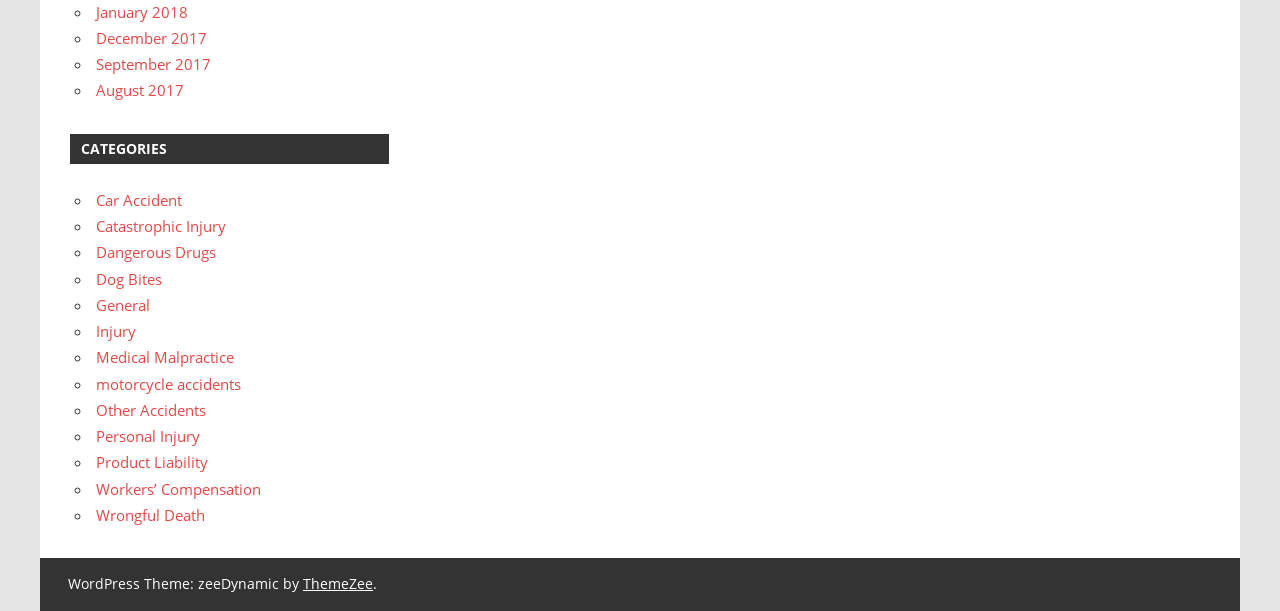Find the bounding box coordinates of the clickable area required to complete the following action: "Explore Personal Injury category".

[0.075, 0.697, 0.156, 0.73]